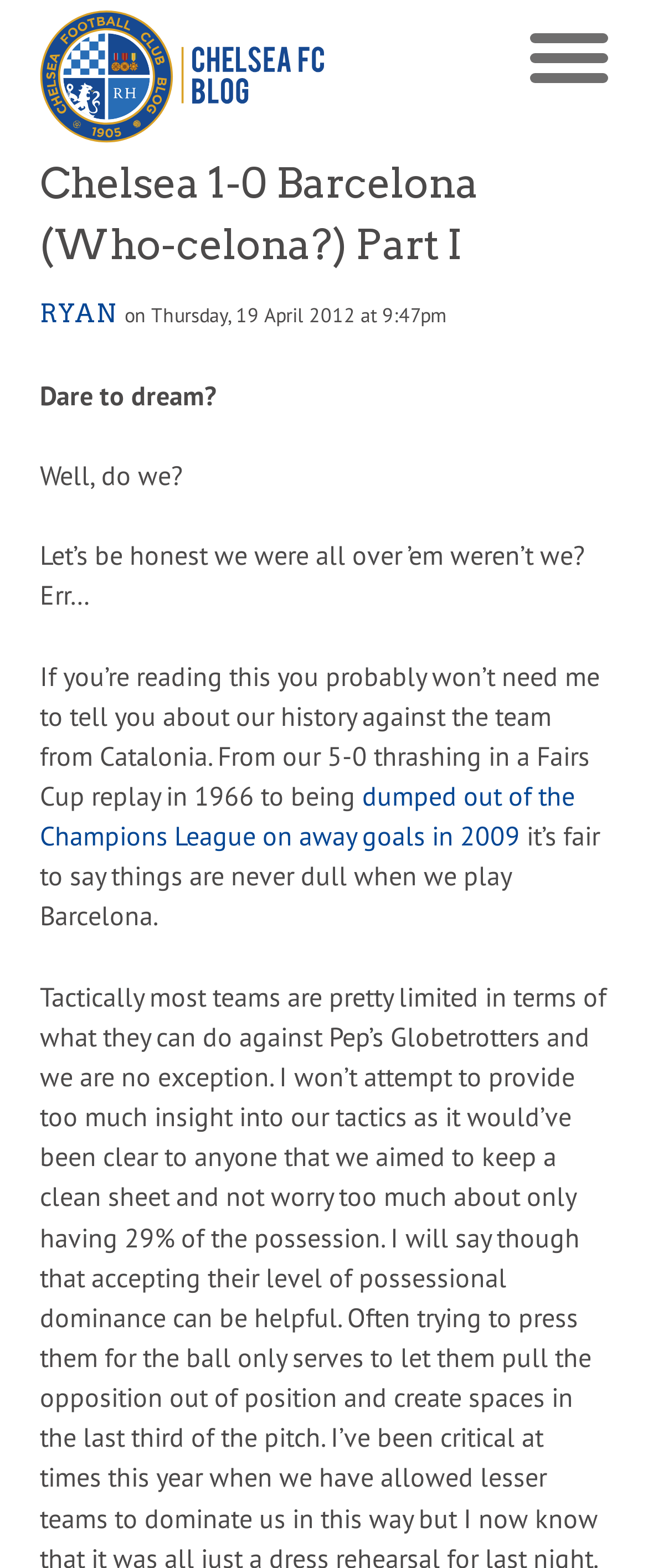Please extract the webpage's main title and generate its text content.

Chelsea 1-0 Barcelona (Who-celona?) Part I